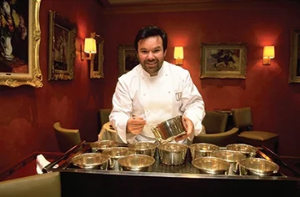Craft a descriptive caption that covers all aspects of the image.

In an elegant dining setting, a renowned chef is captured mid-action, confidently preparing dishes as he stands before a table laden with gleaming stainless steel pots. Dressed in a classic white chef's jacket, he is engaged with a spoon, stirring ingredients in one of the pots, showcasing his culinary expertise. The warm, inviting red walls of the restaurant are adorned with framed artwork, enhancing the sophisticated ambiance. This scene reflects the artistry and technology of modern cuisine, where traditional techniques blend seamlessly with contemporary flair. The chef, a celebrated figure in the culinary world, epitomizes passion for food and the dedication required to craft unforgettable dining experiences.